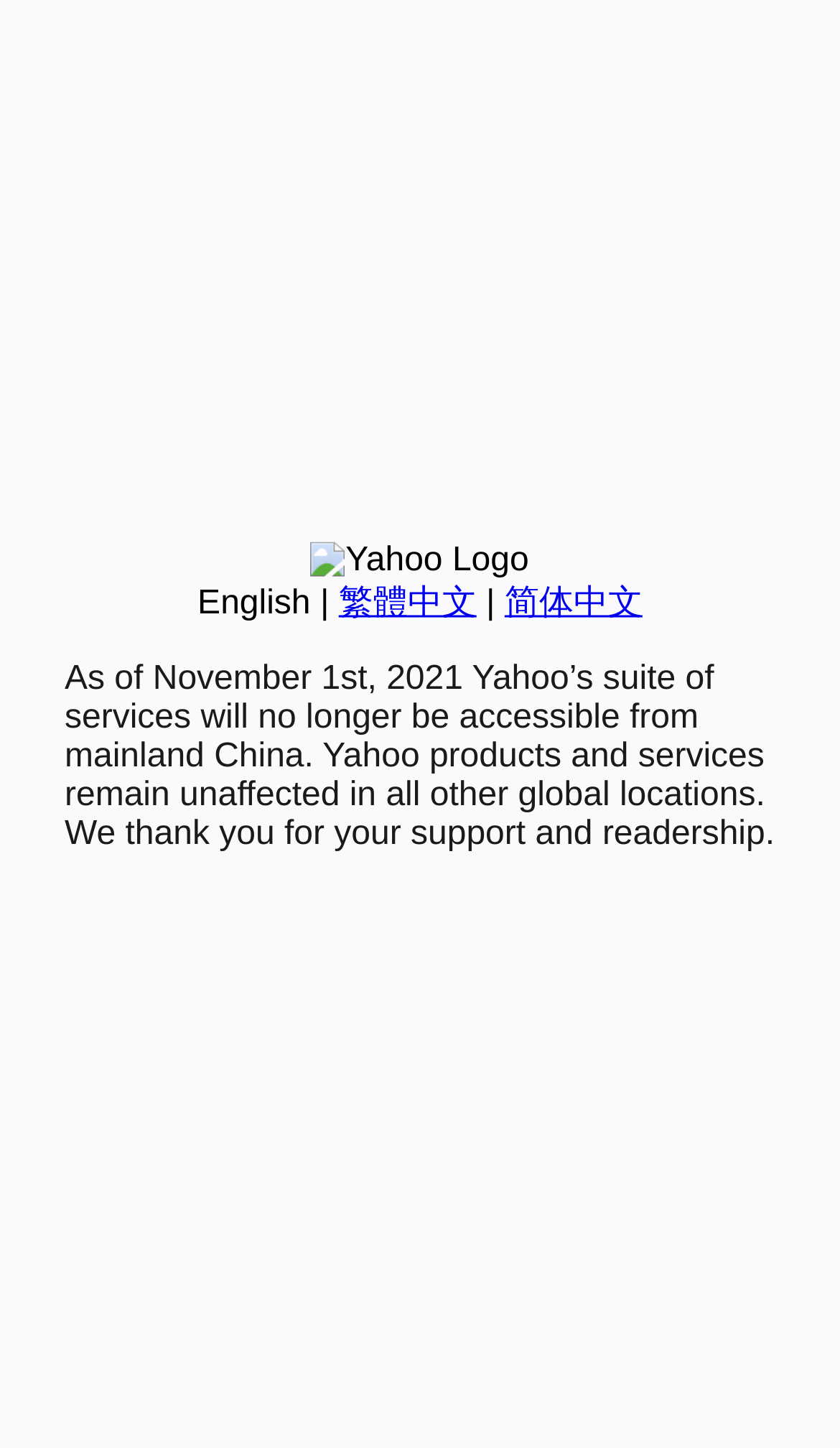Locate the bounding box coordinates of the UI element described by: "繁體中文". The bounding box coordinates should consist of four float numbers between 0 and 1, i.e., [left, top, right, bottom].

[0.403, 0.404, 0.567, 0.429]